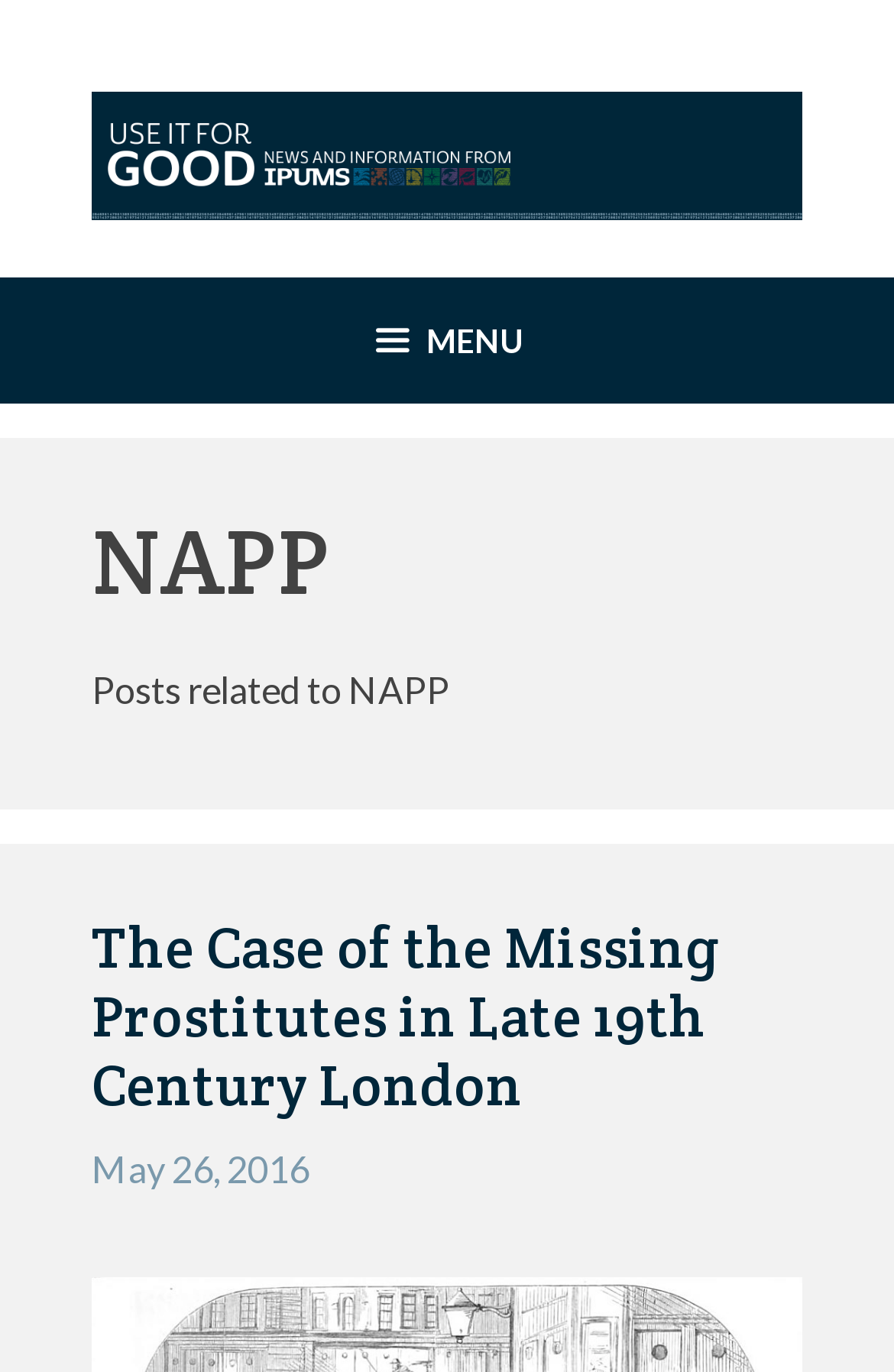What is the title of the latest article? Using the information from the screenshot, answer with a single word or phrase.

The Case of the Missing Prostitutes in Late 19th Century London